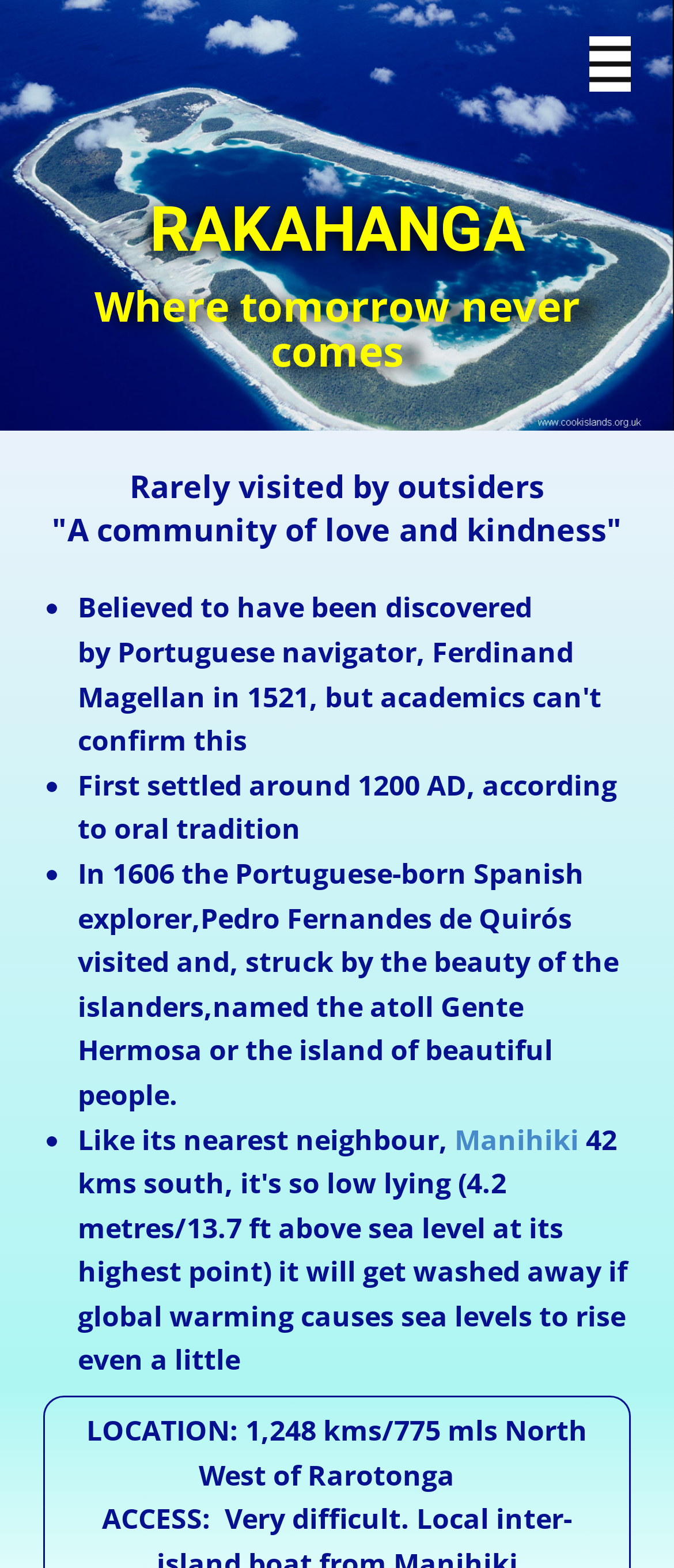What is the population of Rakahanga?
Please give a detailed and thorough answer to the question, covering all relevant points.

Although the population is not explicitly mentioned on the webpage, it can be inferred from the context that the population is 81, which is mentioned in the meta description.